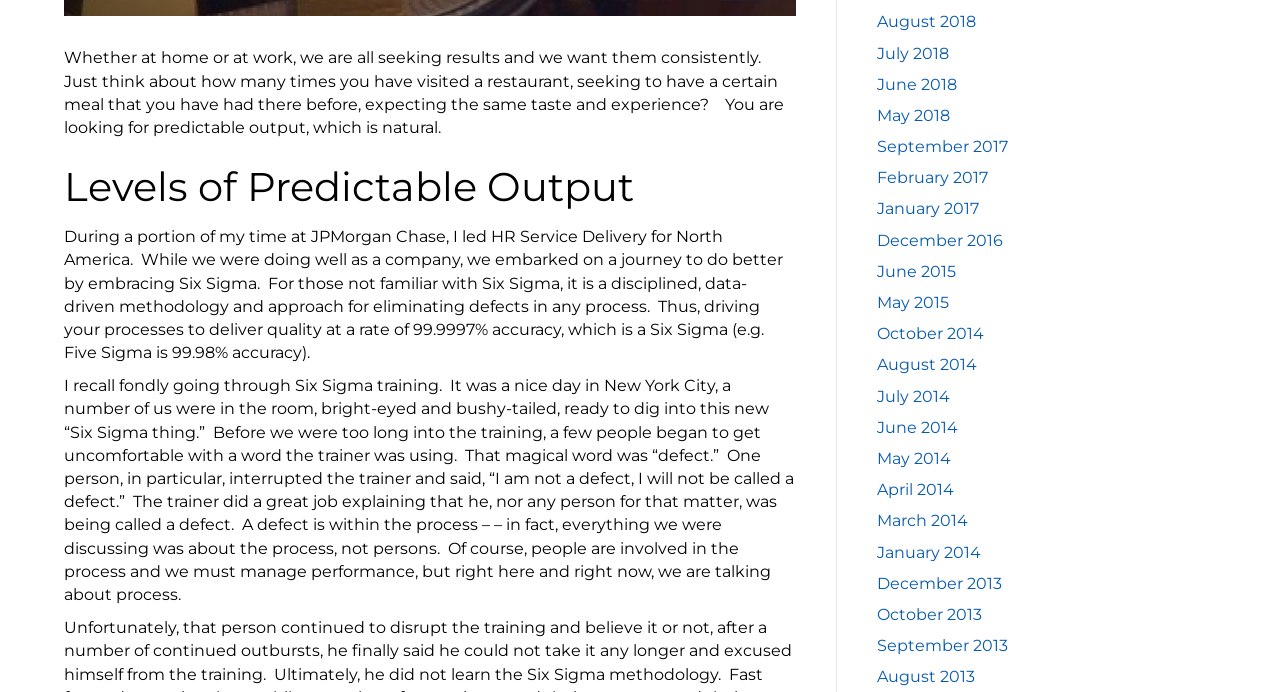Using the webpage screenshot, find the UI element described by January 2014. Provide the bounding box coordinates in the format (top-left x, top-left y, bottom-right x, bottom-right y), ensuring all values are floating point numbers between 0 and 1.

[0.685, 0.784, 0.766, 0.811]